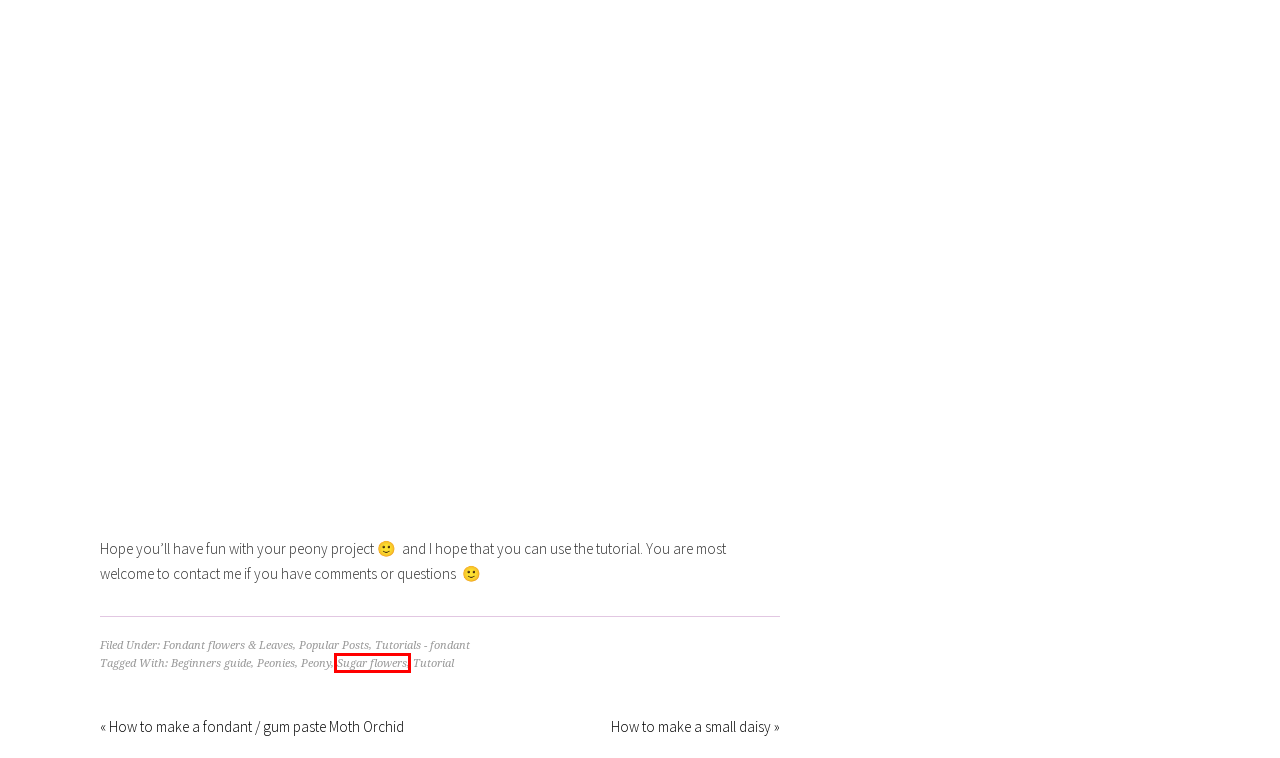You are provided a screenshot of a webpage featuring a red bounding box around a UI element. Choose the webpage description that most accurately represents the new webpage after clicking the element within the red bounding box. Here are the candidates:
A. Sugar flowers Archives - Karen's Sugar Flower Blog
B. Birthday cakes Archives - Karen's Sugar Flower Blog
C. Peonies Archives - Karen's Sugar Flower Blog
D. Popular Posts Archives - Karen's Sugar Flower Blog
E. Tutorial Archives - Karen's Sugar Flower Blog
F. Learn how to make fondant cakes Archives - Karen's Sugar Flower Blog
G. How to make a small daisy from fondant or gum paste
H. Beginners guide Archives - Karen's Sugar Flower Blog

A